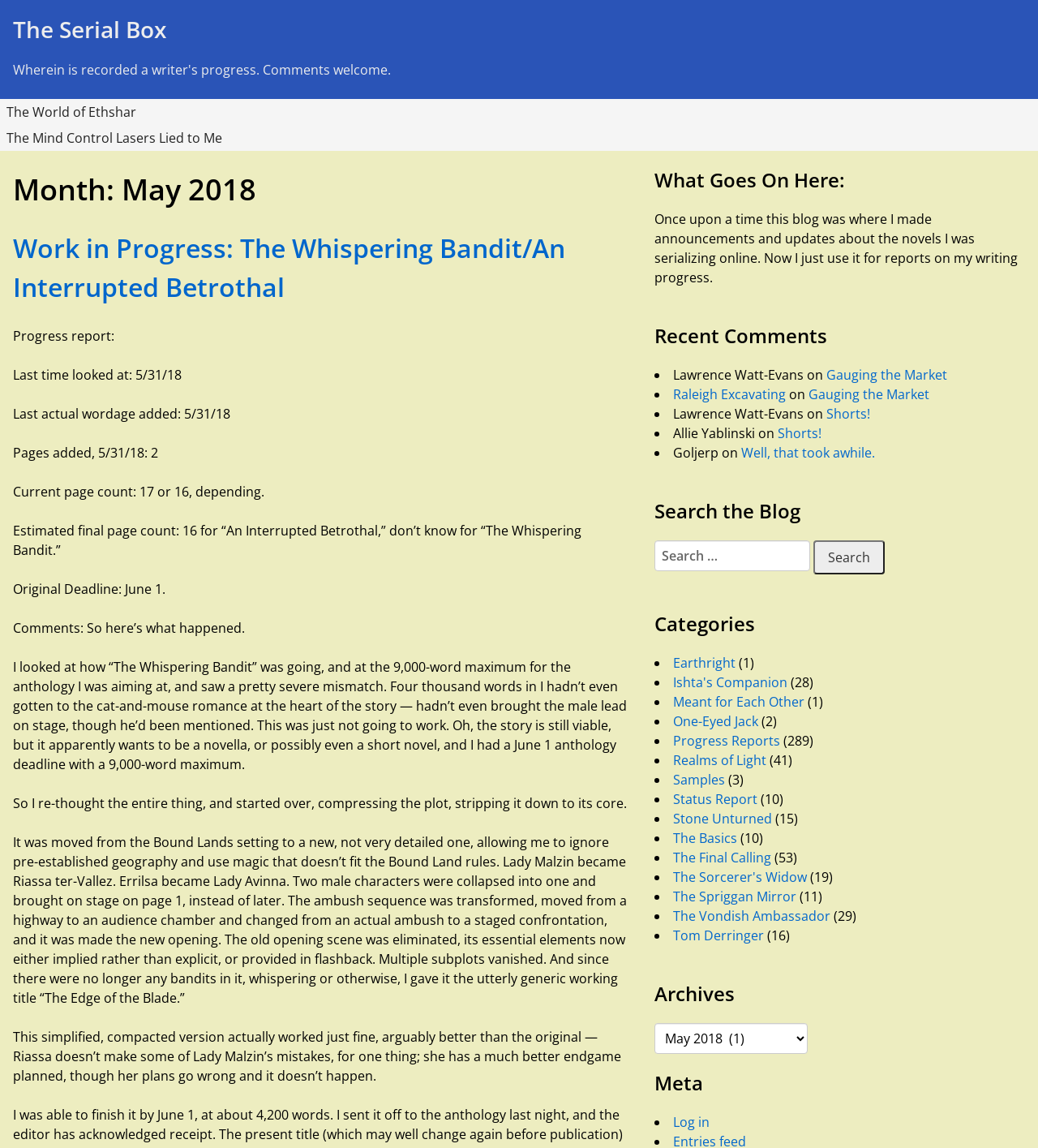Please answer the following question using a single word or phrase: 
What is the title of the blog?

The Serial Box